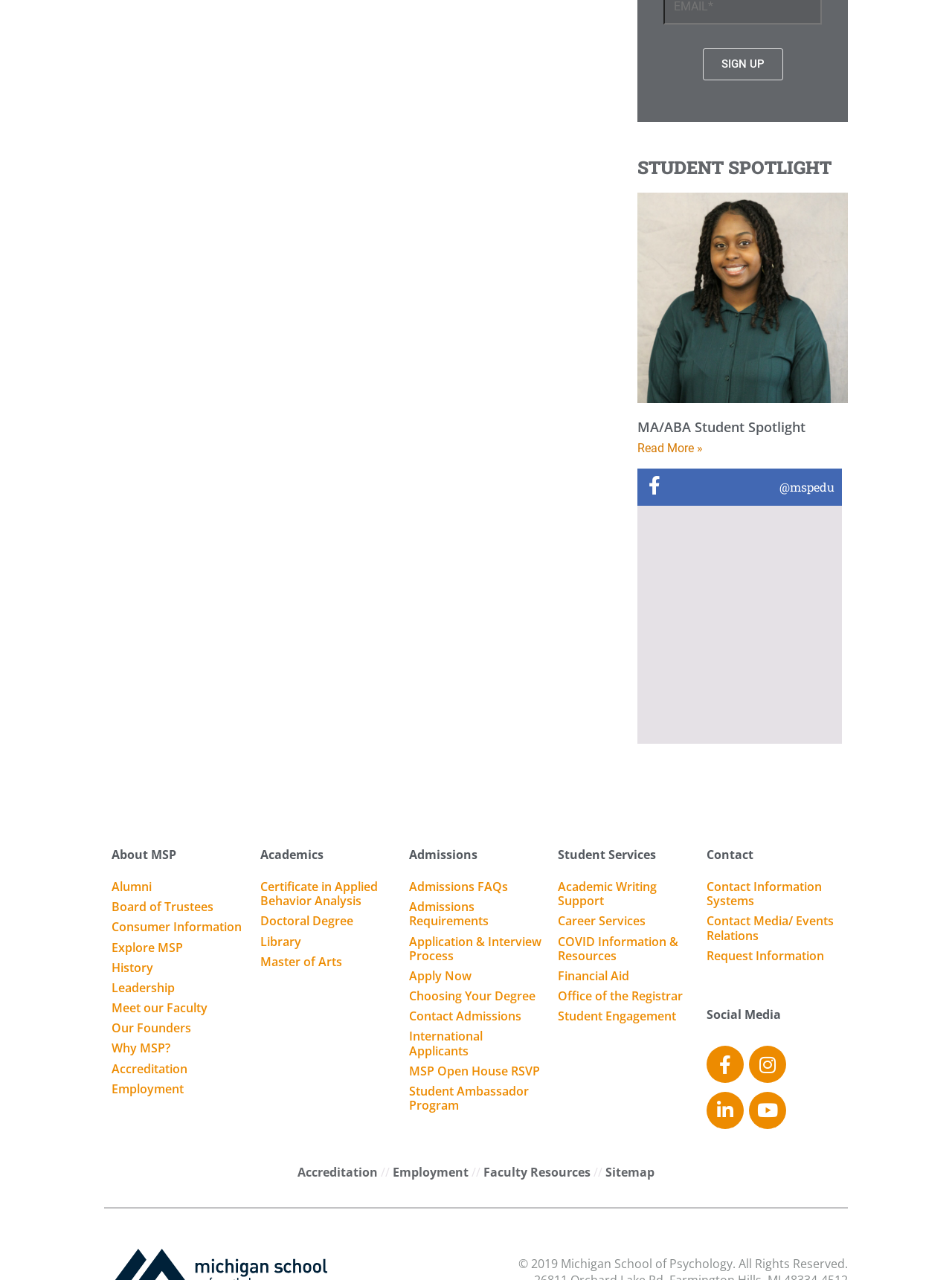How many links are there in the 'About' section?
Answer the question with a single word or phrase by looking at the picture.

11